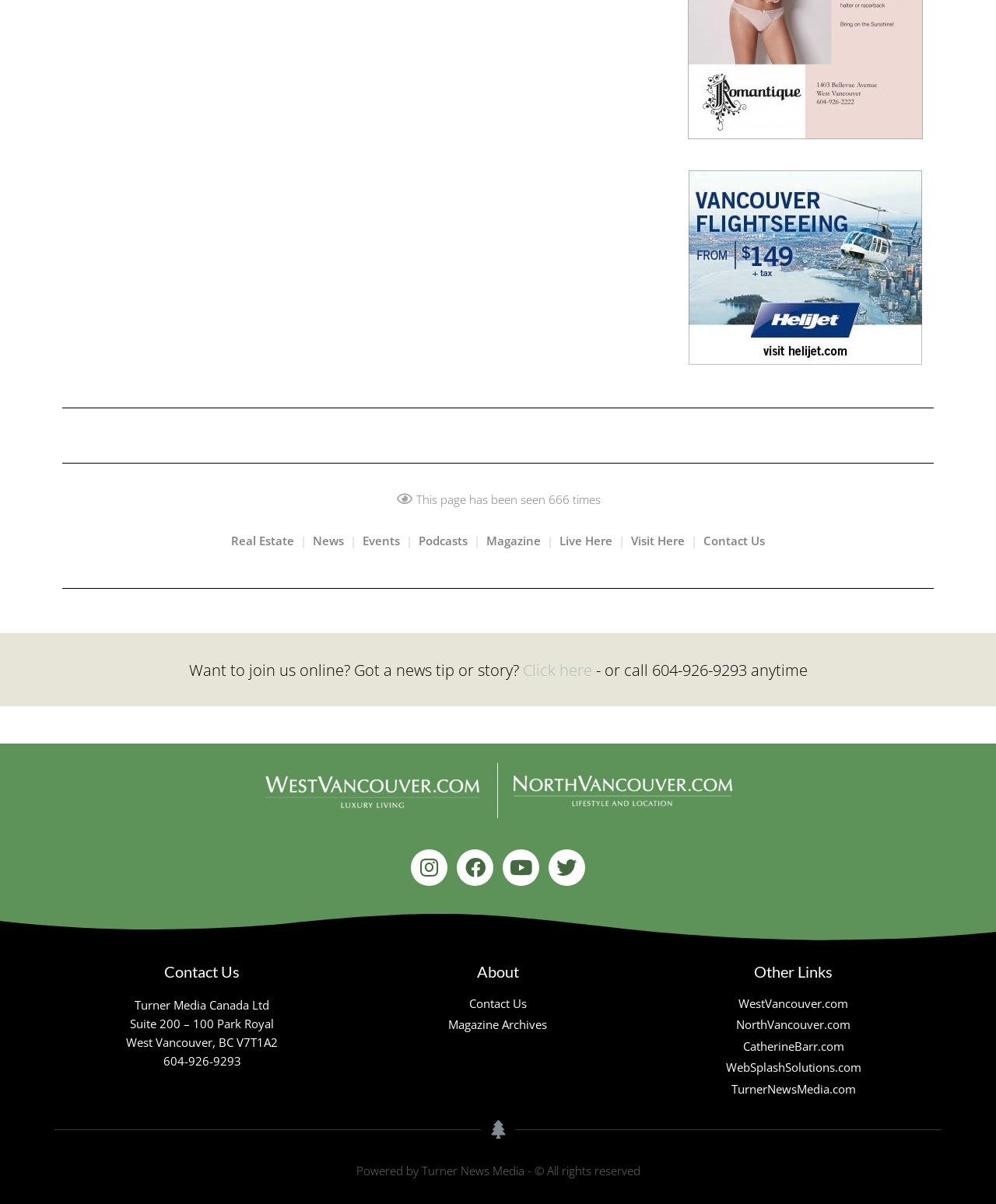Please find and report the bounding box coordinates of the element to click in order to perform the following action: "Click on Real Estate". The coordinates should be expressed as four float numbers between 0 and 1, in the format [left, top, right, bottom].

[0.232, 0.442, 0.295, 0.455]